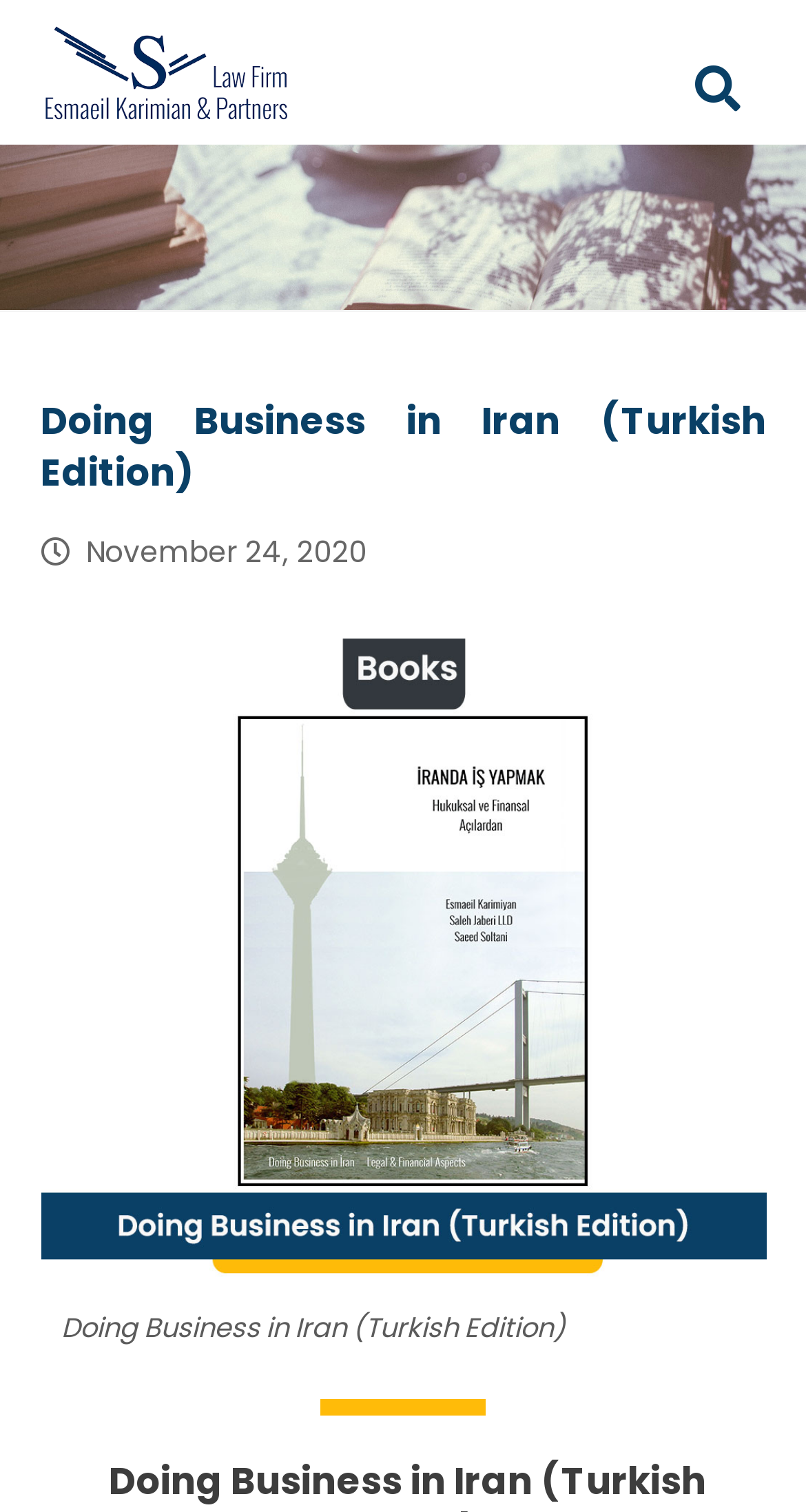Please analyze the image and provide a thorough answer to the question:
What is the name of the law firm?

I found the answer by looking at the link element with the text 'ESK Law Firm' which is located at the top of the page, indicating that it is the law firm's website.